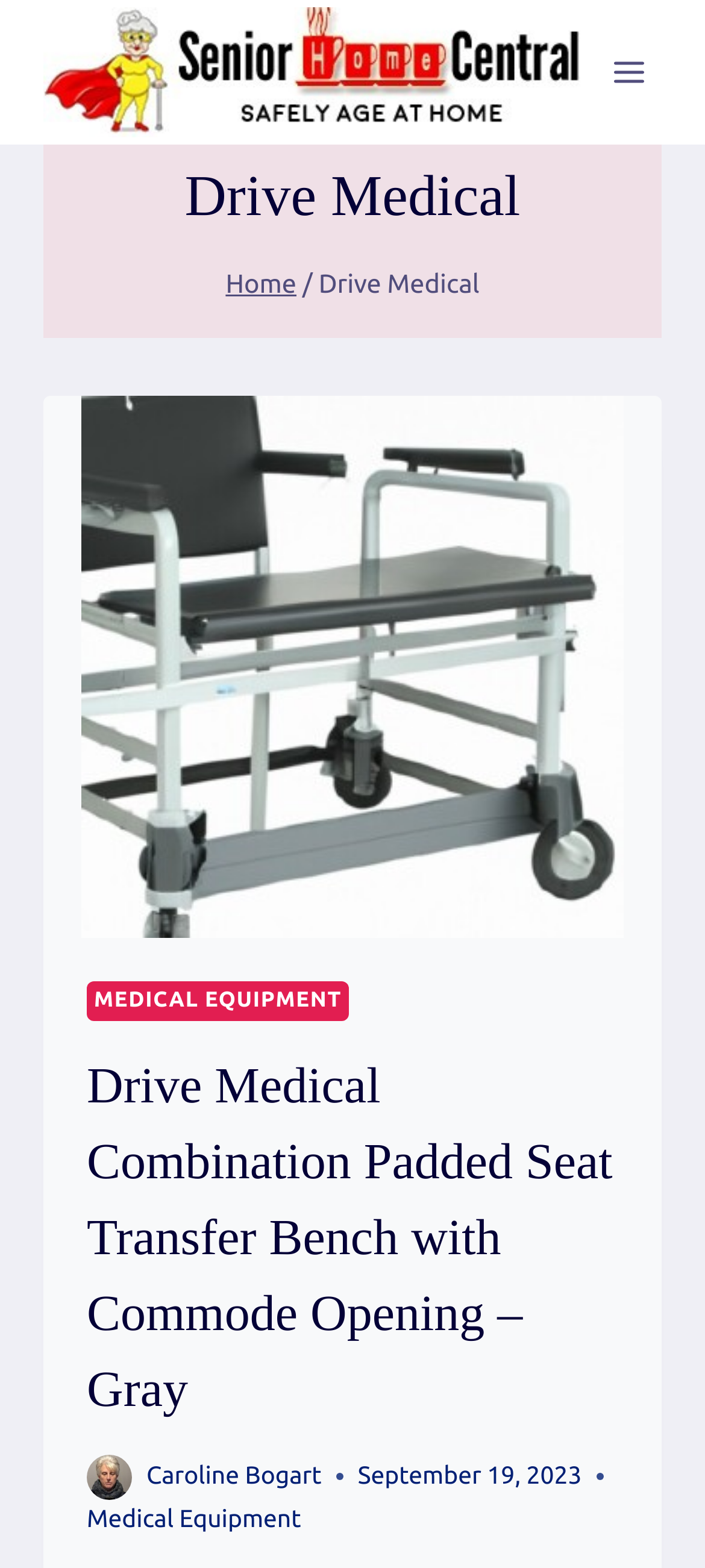Locate the bounding box coordinates of the element you need to click to accomplish the task described by this instruction: "Open Facebook".

None